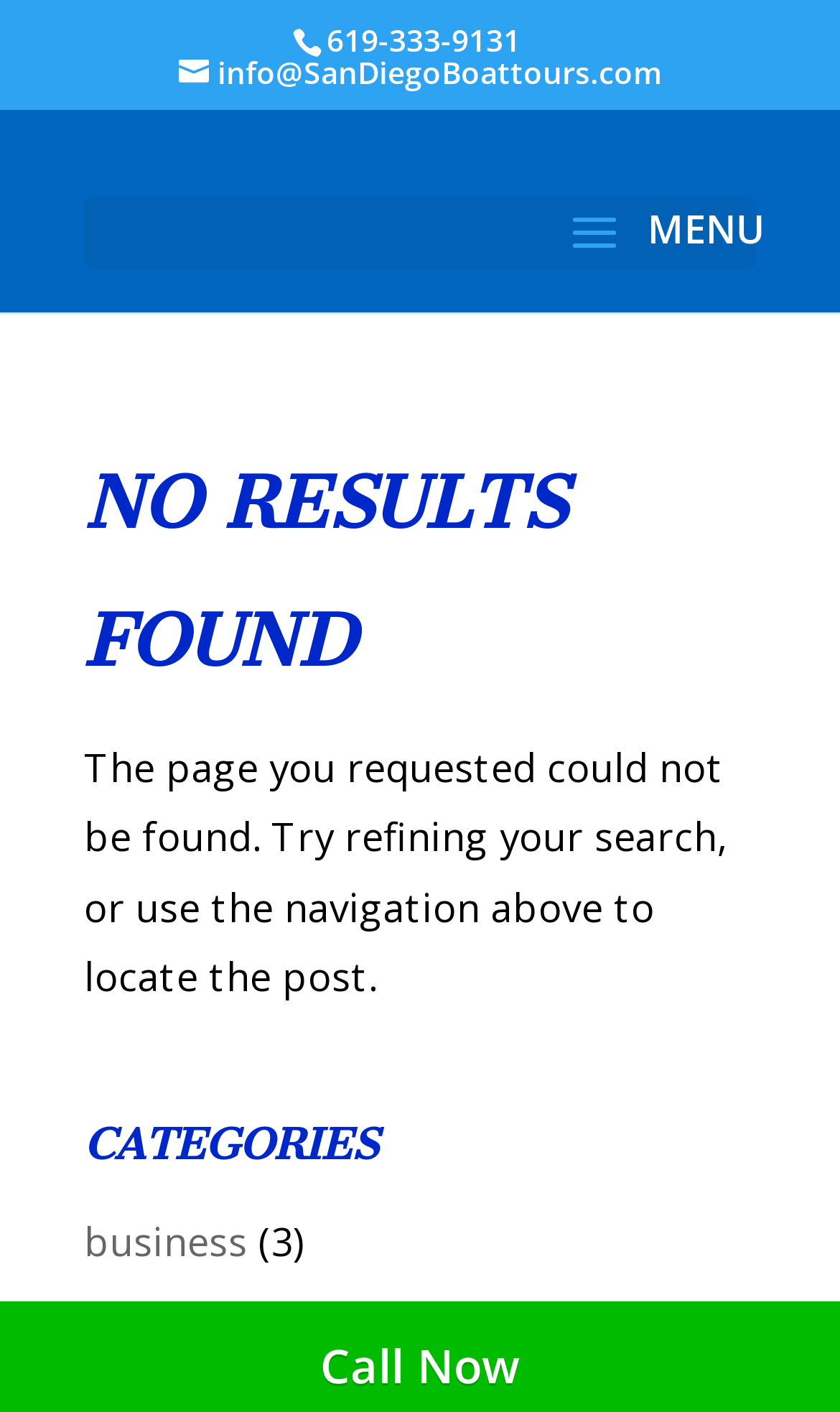What is the phone number on the webpage?
Observe the image and answer the question with a one-word or short phrase response.

619-333-9131